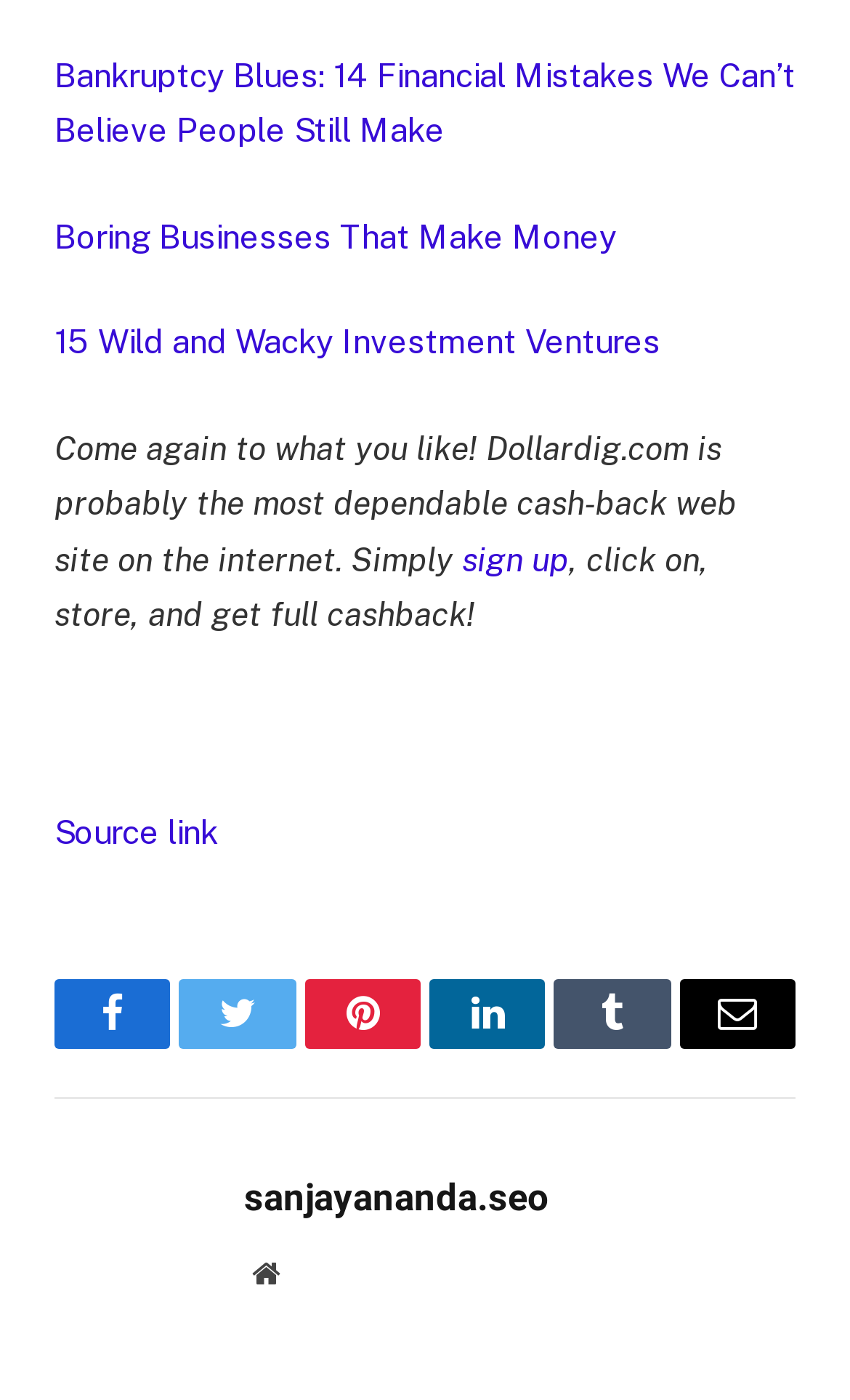Please identify the bounding box coordinates of the element that needs to be clicked to execute the following command: "Click on 'Bankruptcy Blues: 14 Financial Mistakes We Can’t Believe People Still Make'". Provide the bounding box using four float numbers between 0 and 1, formatted as [left, top, right, bottom].

[0.064, 0.04, 0.936, 0.106]